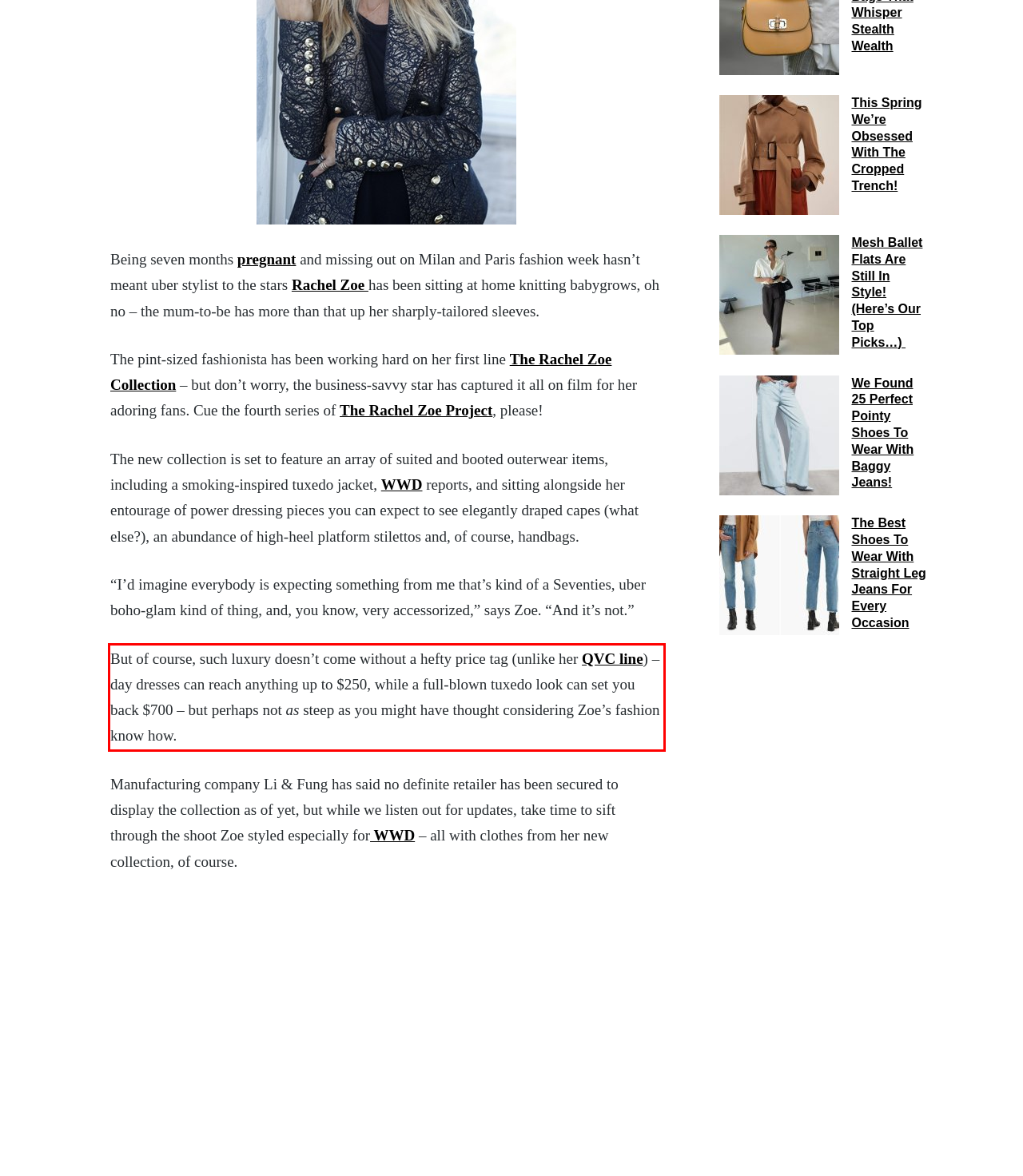Identify and transcribe the text content enclosed by the red bounding box in the given screenshot.

But of course, such luxury doesn’t come without a hefty price tag (unlike her QVC line) – day dresses can reach anything up to $250, while a full-blown tuxedo look can set you back $700 – but perhaps not as steep as you might have thought considering Zoe’s fashion know how.